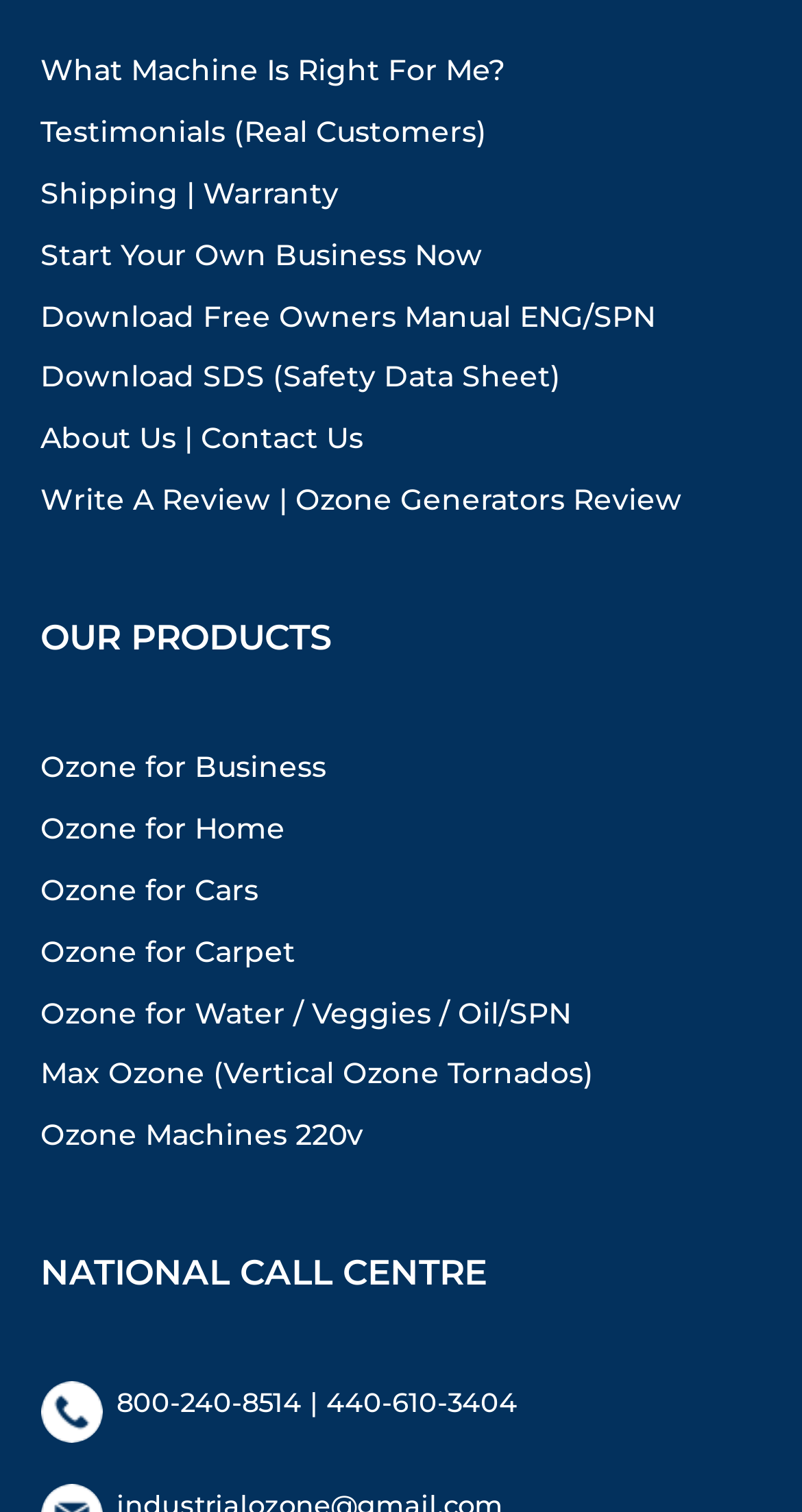Could you indicate the bounding box coordinates of the region to click in order to complete this instruction: "Click on 'What Machine Is Right For Me?'".

[0.05, 0.033, 0.629, 0.058]